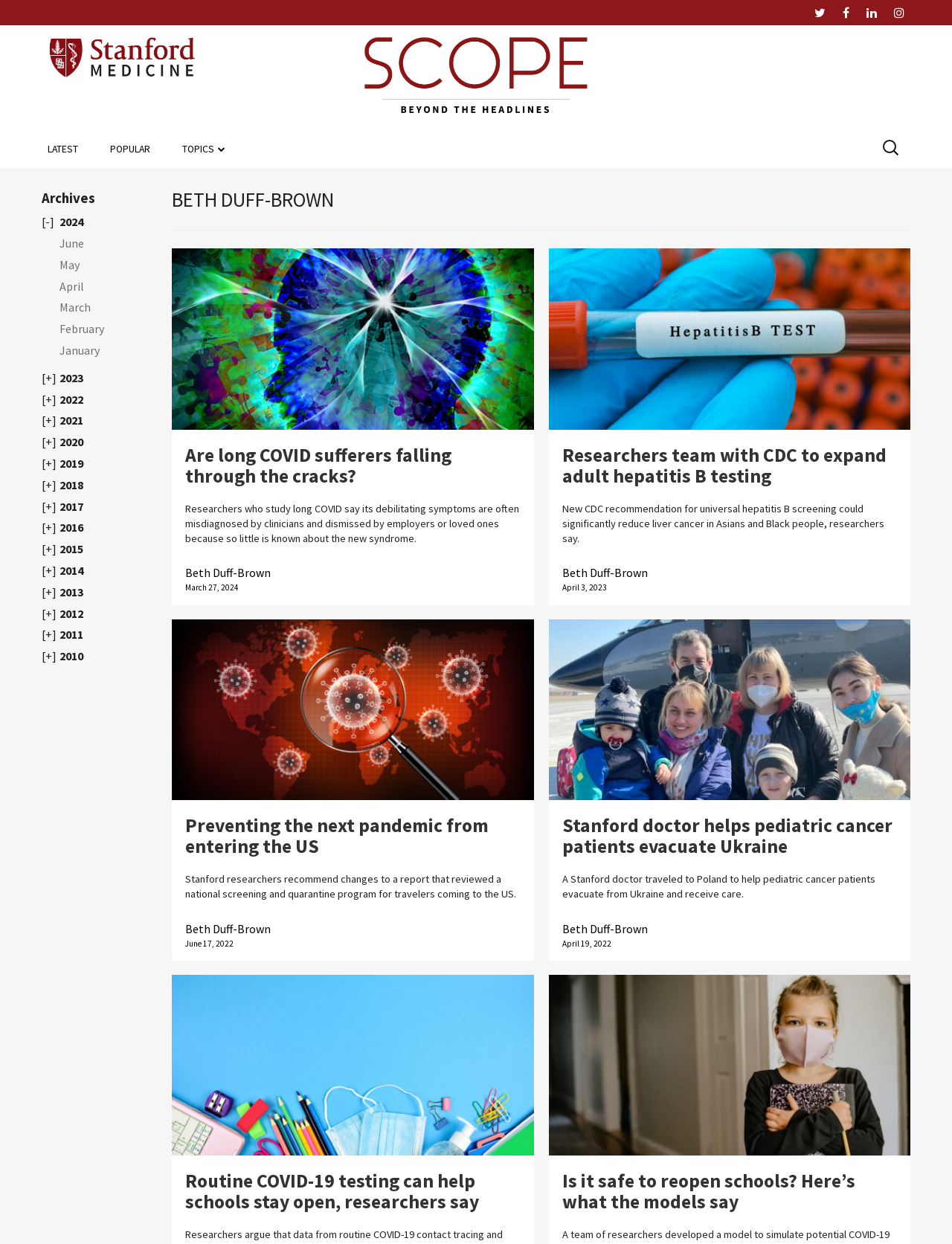How many social media links are there?
Please provide a full and detailed response to the question.

I counted the number of social media links by looking at the navigation section with the label 'Social Links Menu'. There are 5 links: Twitter, Facebook, LinkedIn, Instagram, and ABOUT.